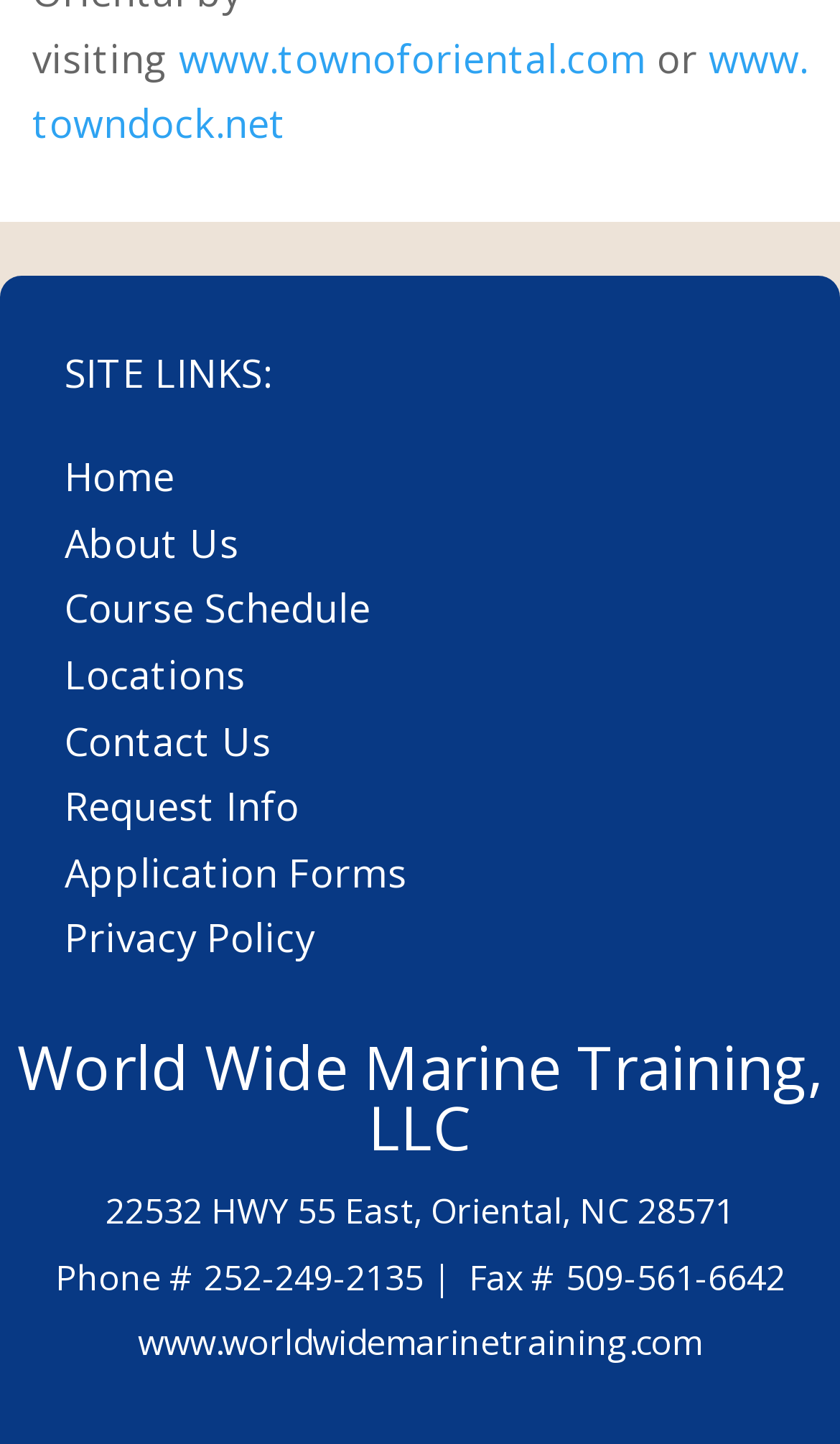Identify the bounding box coordinates of the clickable region to carry out the given instruction: "go to the home page".

[0.077, 0.312, 0.208, 0.348]